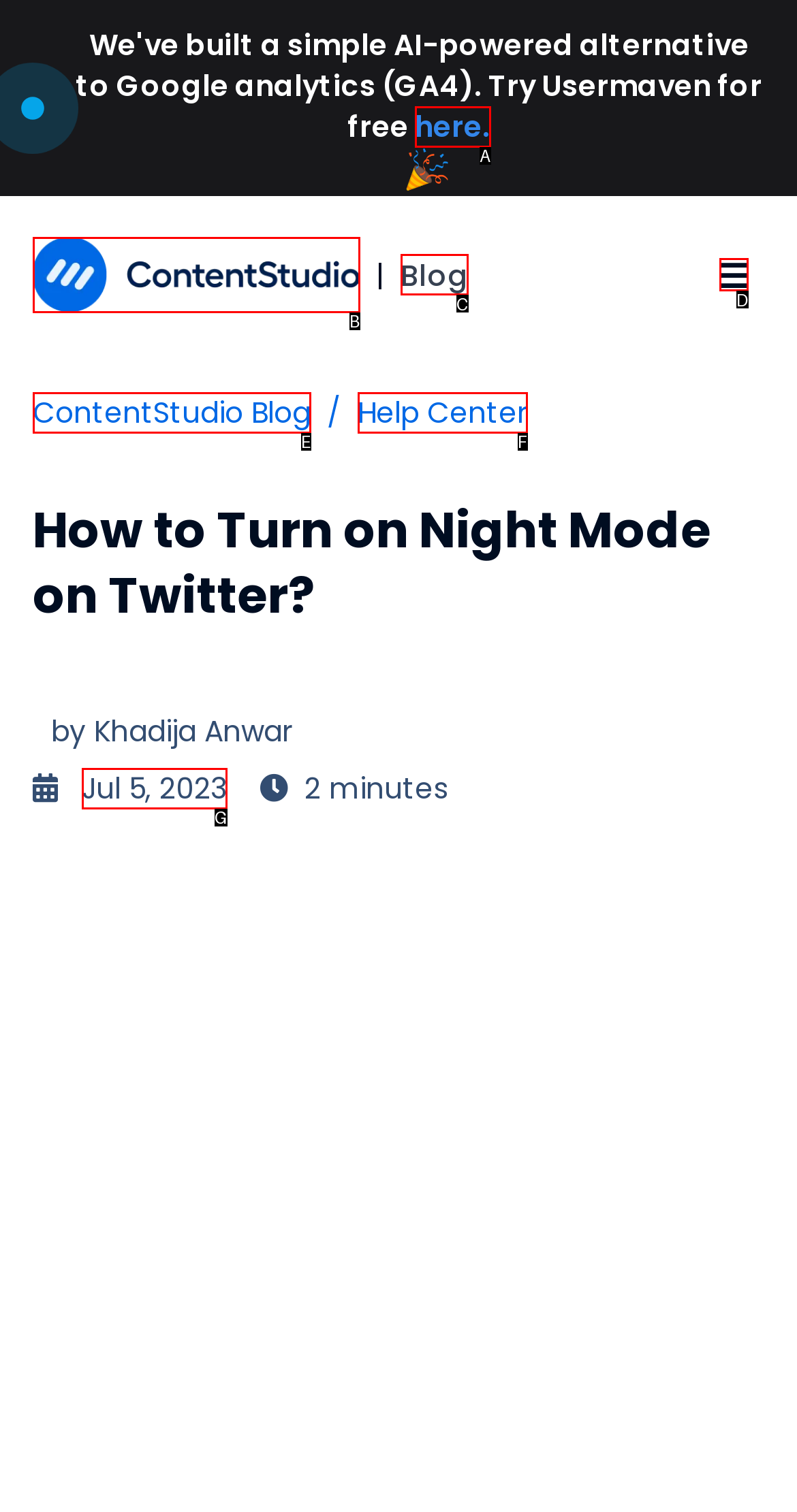Which option aligns with the description: Resource Hub? Respond by selecting the correct letter.

None